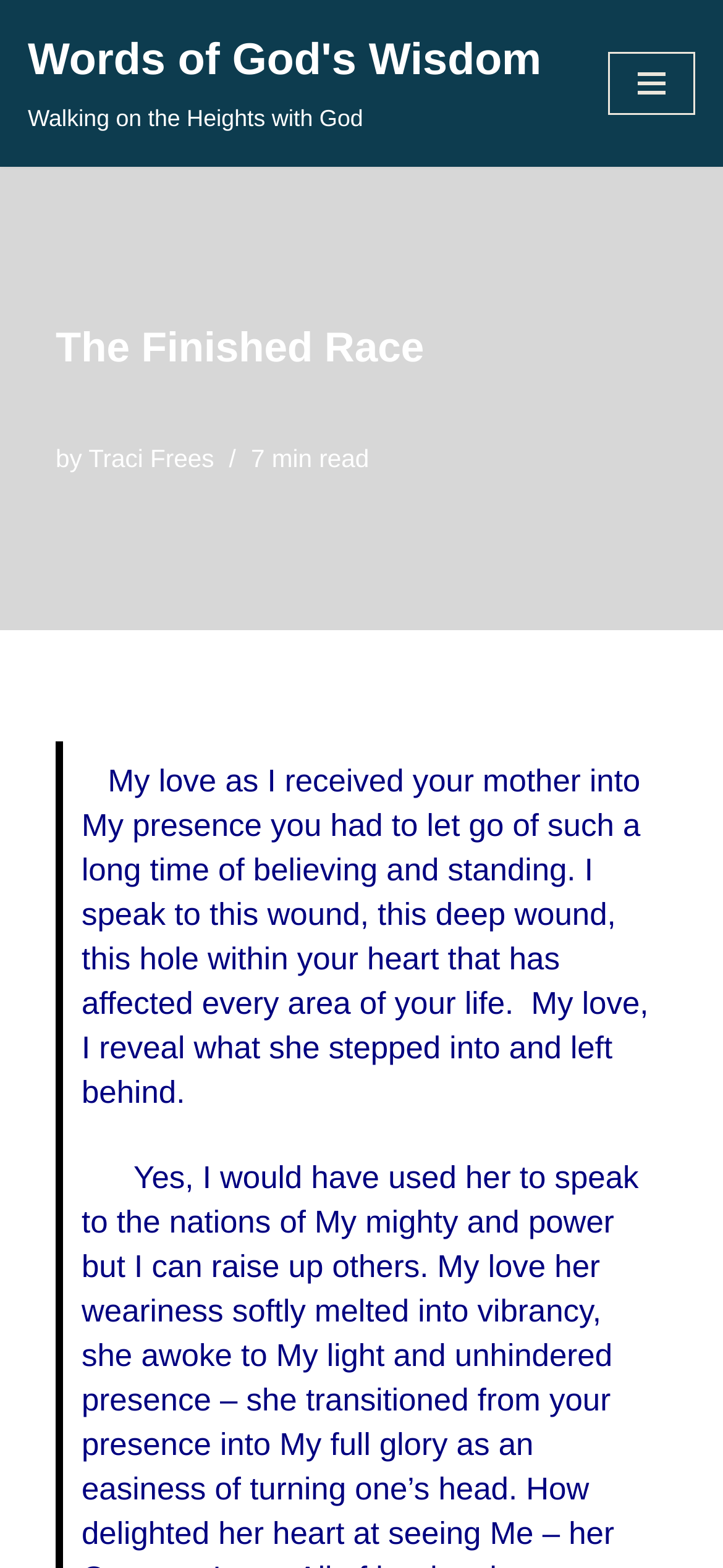Who is the author of the article?
Please give a detailed and elaborate explanation in response to the question.

I found the author's name by looking at the text following the 'by' keyword, which is a common convention for indicating the author of an article. In this case, the text is 'Traci Frees'.